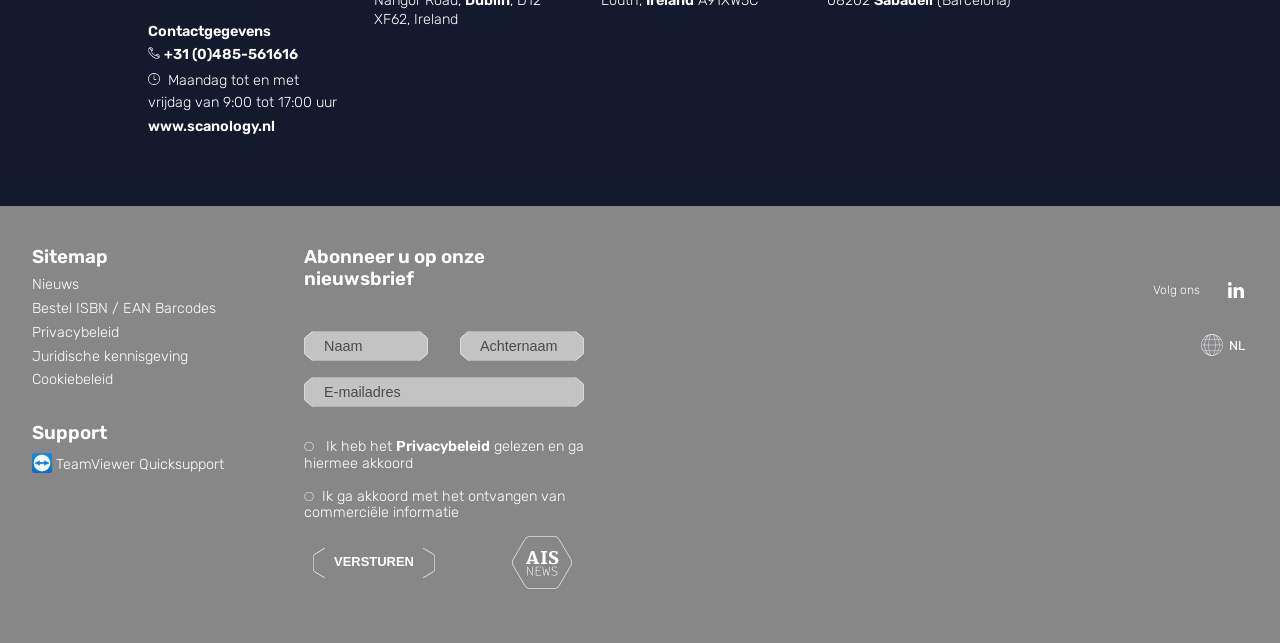Identify the bounding box coordinates for the element you need to click to achieve the following task: "Follow on Linkedin". The coordinates must be four float values ranging from 0 to 1, formatted as [left, top, right, bottom].

[0.959, 0.436, 0.972, 0.463]